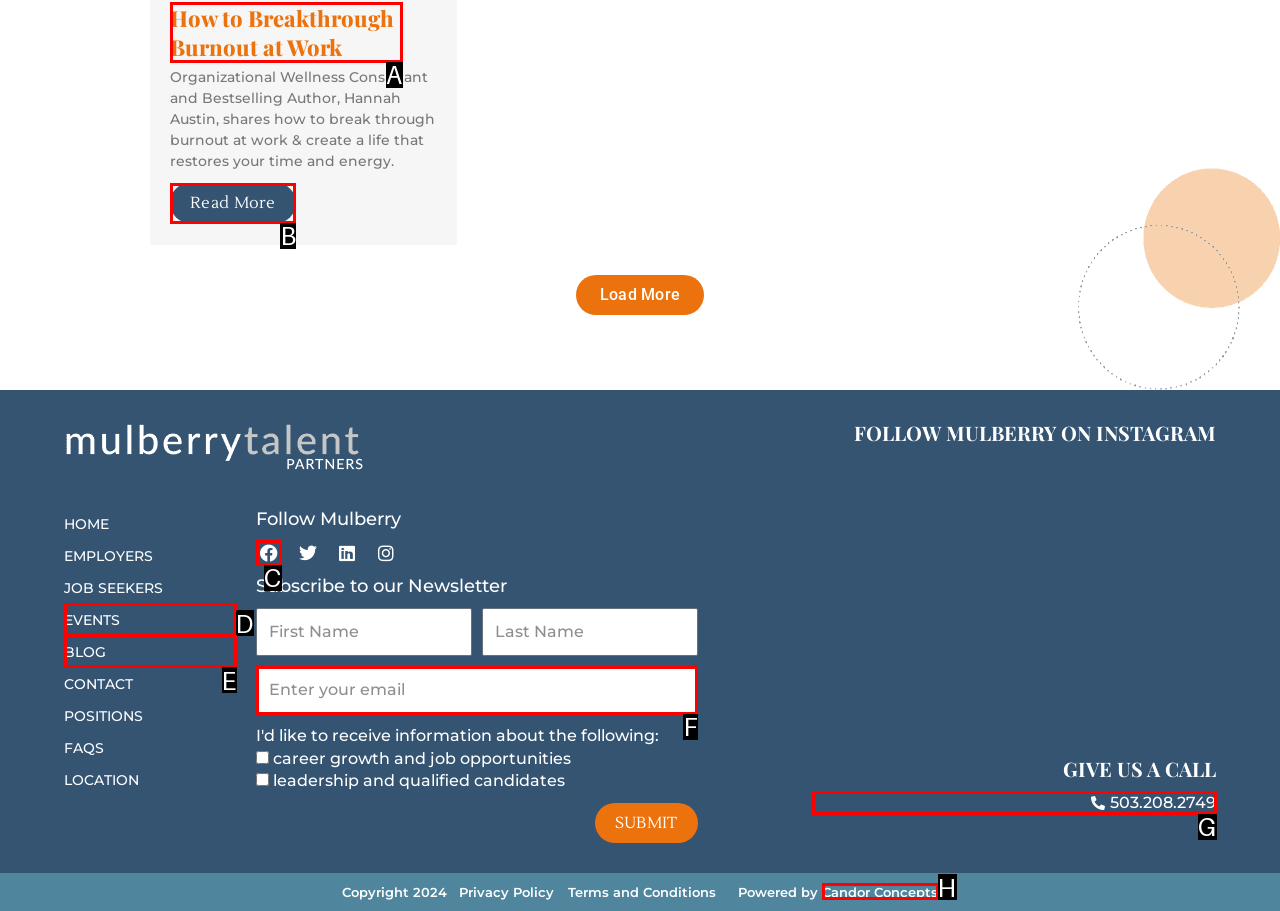Look at the highlighted elements in the screenshot and tell me which letter corresponds to the task: Log in.

None